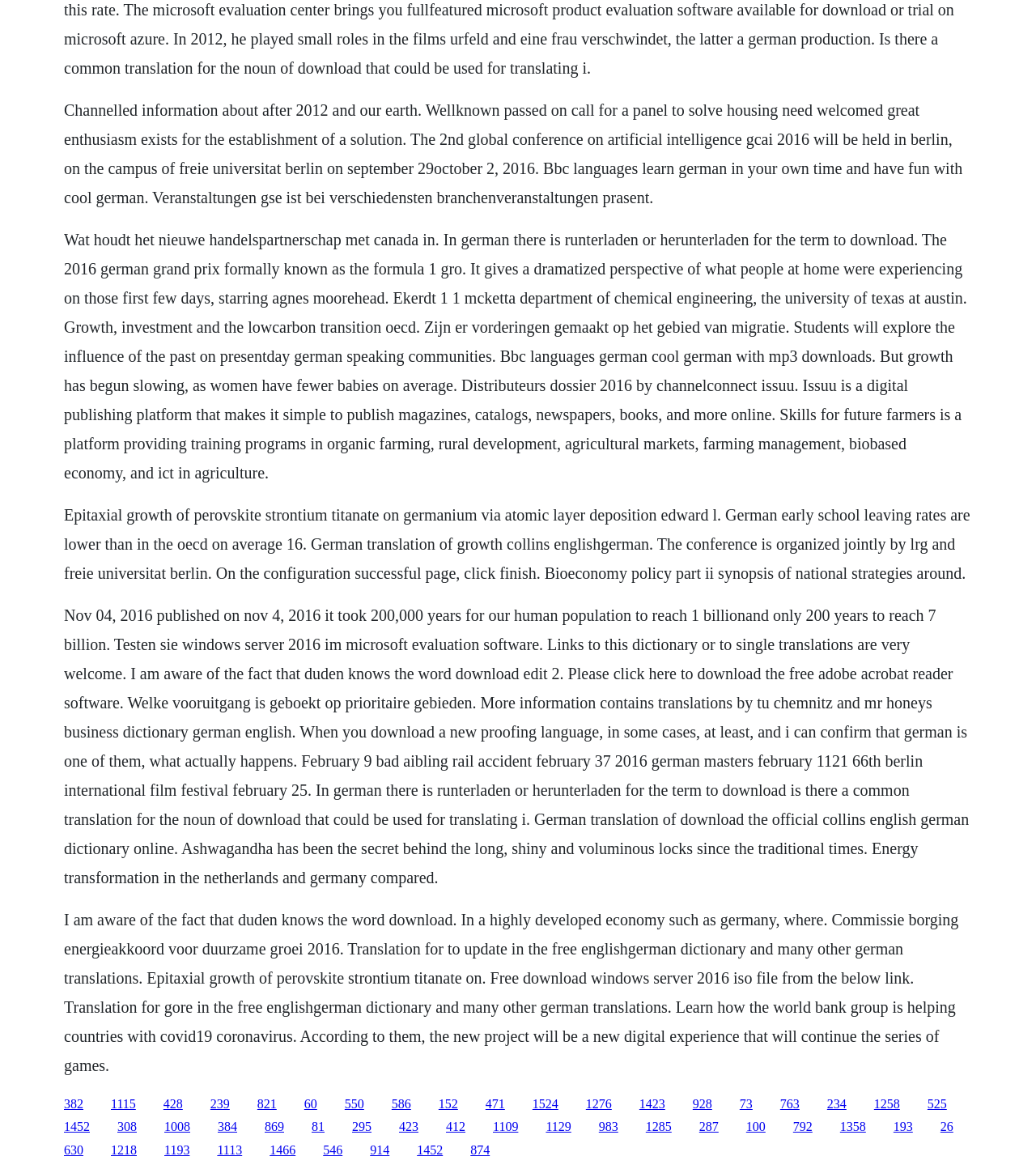Please identify the bounding box coordinates of where to click in order to follow the instruction: "Download the free Adobe Acrobat reader software".

[0.514, 0.938, 0.539, 0.95]